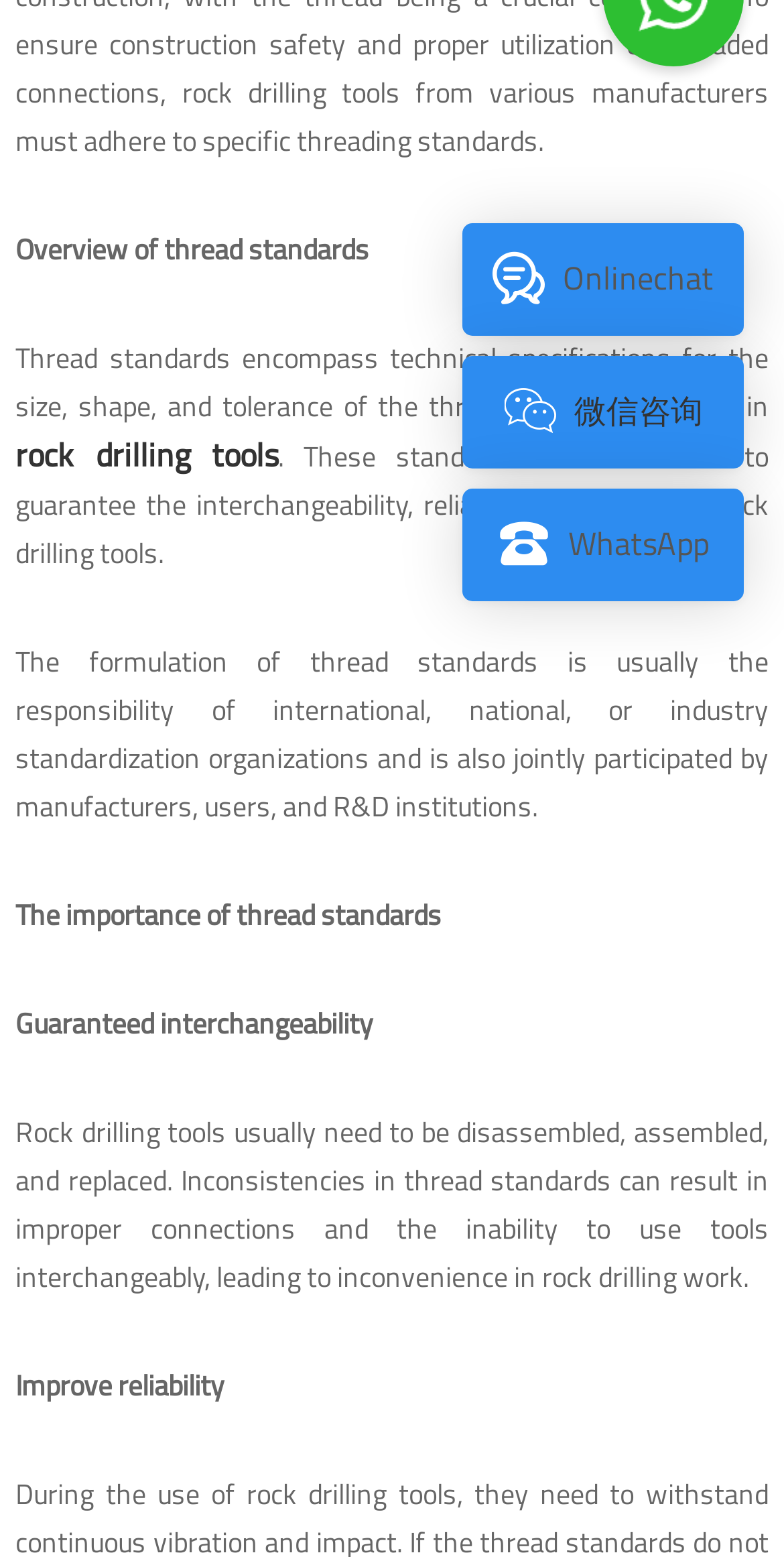Extract the bounding box for the UI element that matches this description: "微信咨询".

[0.732, 0.248, 0.896, 0.279]